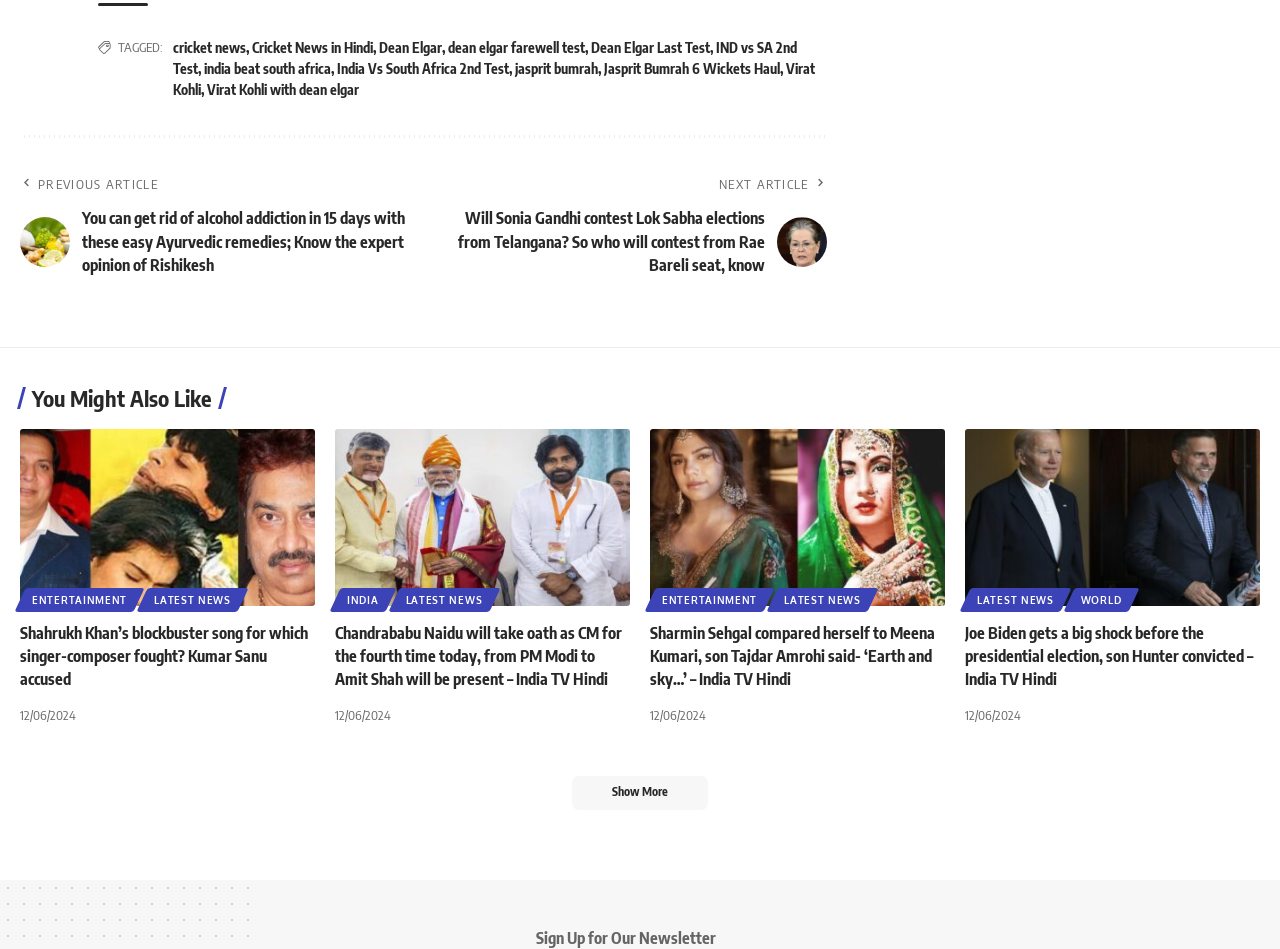Highlight the bounding box coordinates of the region I should click on to meet the following instruction: "View 'Chandrababu Naidu will take oath as CM for the fourth time today, from PM Modi to Amit Shah will be present – India TV Hindi'".

[0.262, 0.452, 0.492, 0.639]